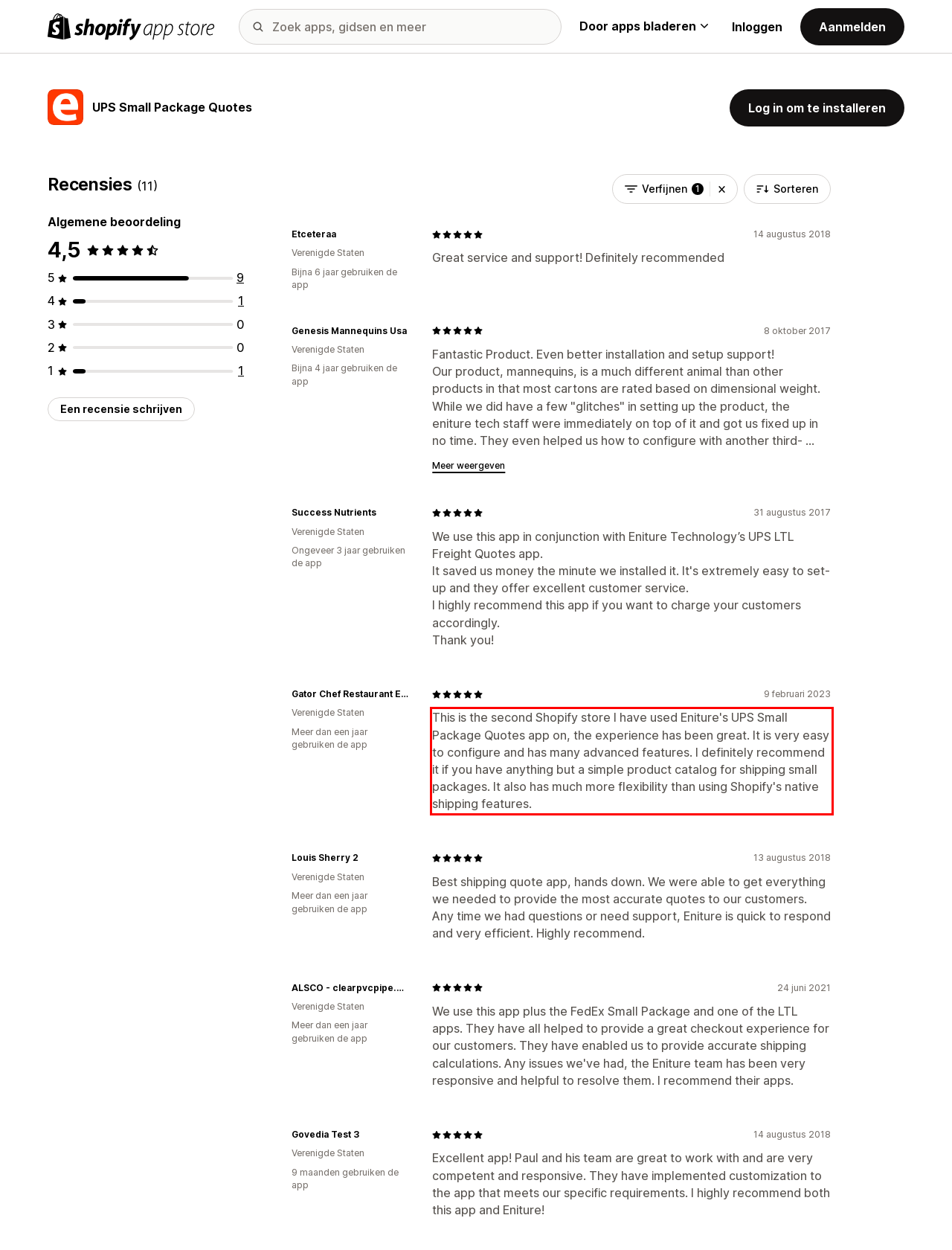Identify the red bounding box in the webpage screenshot and perform OCR to generate the text content enclosed.

This is the second Shopify store I have used Eniture's UPS Small Package Quotes app on, the experience has been great. It is very easy to configure and has many advanced features. I definitely recommend it if you have anything but a simple product catalog for shipping small packages. It also has much more flexibility than using Shopify's native shipping features.